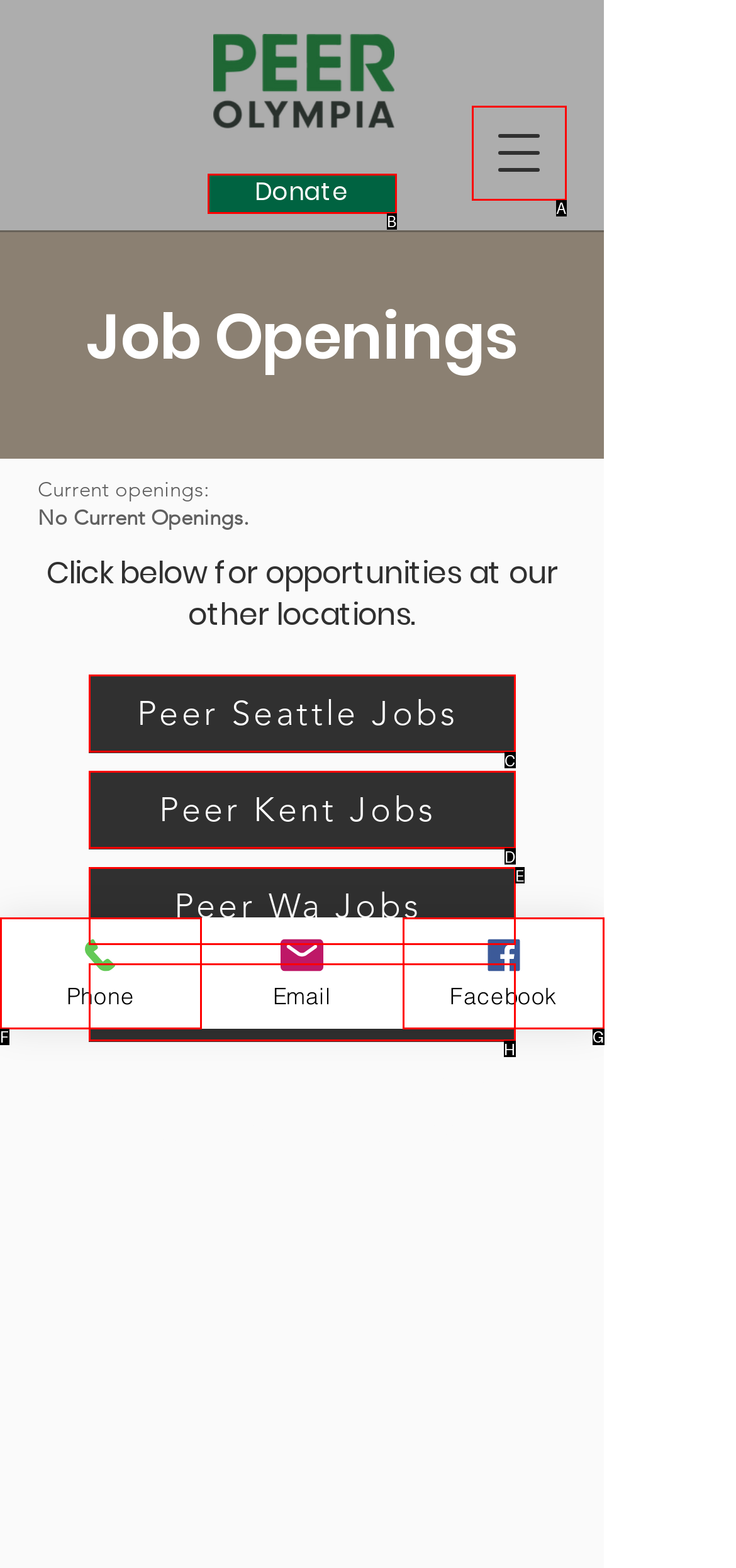Based on the description: parent_node: Donate aria-label="Open navigation menu"
Select the letter of the corresponding UI element from the choices provided.

A